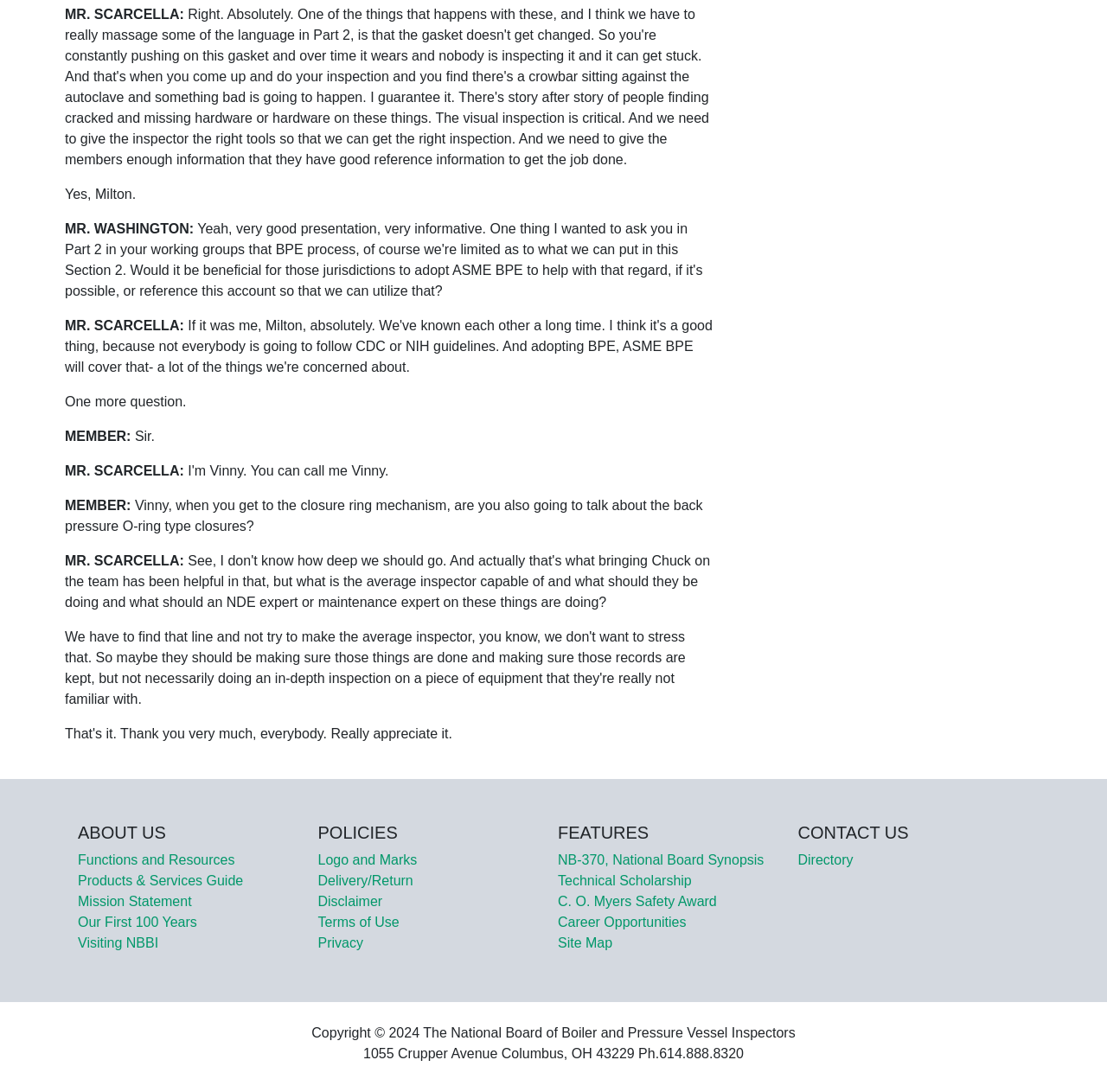Please find the bounding box coordinates of the element's region to be clicked to carry out this instruction: "Contact through 'Directory'".

[0.721, 0.781, 0.771, 0.794]